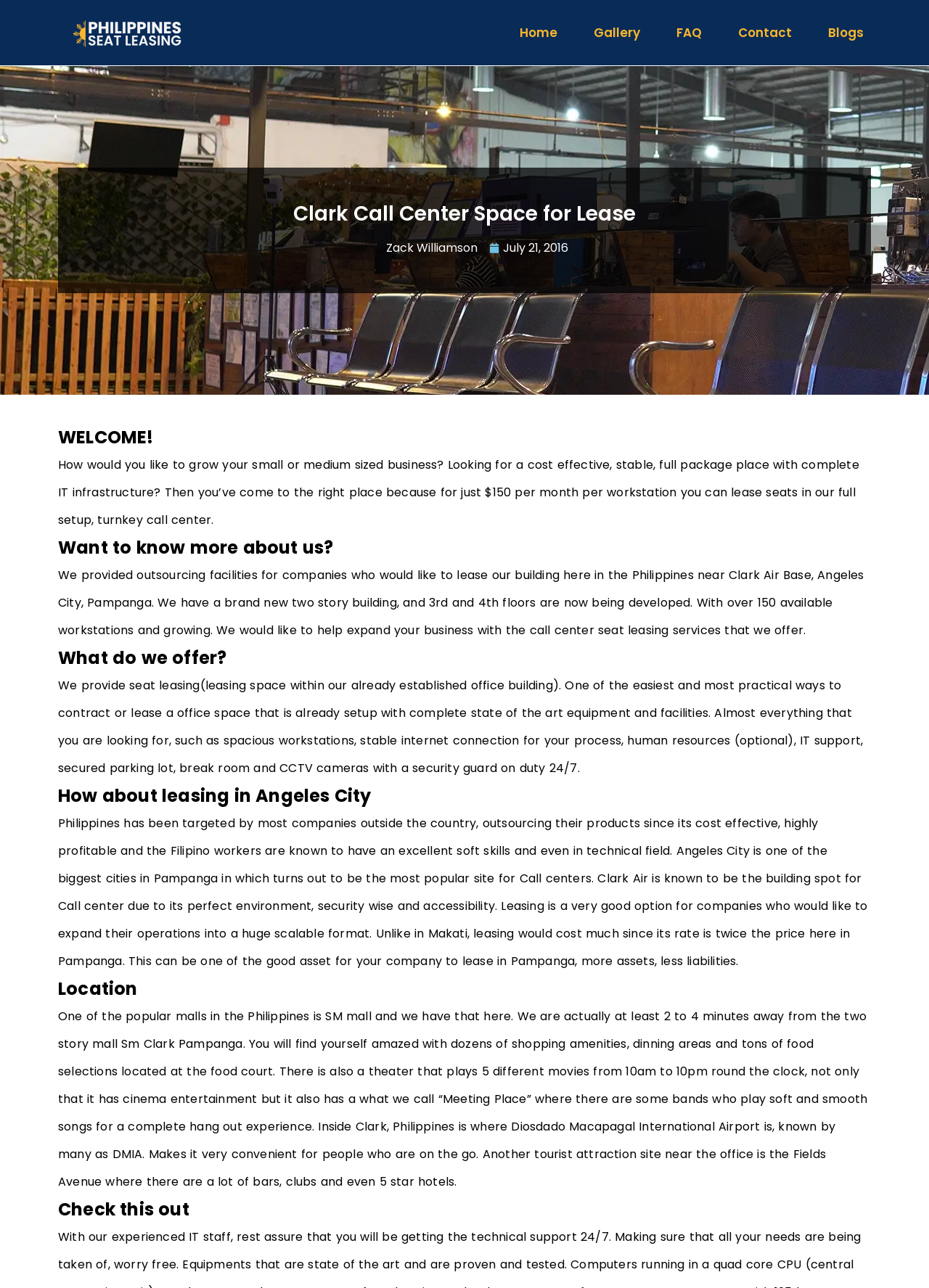Please provide a comprehensive response to the question based on the details in the image: How many floors are being developed in the building?

The answer can be found in the StaticText element with the text 'We provided outsourcing facilities for companies who would like to lease our building here in the Philippines ...'. It mentions that the 3rd and 4th floors are now being developed.